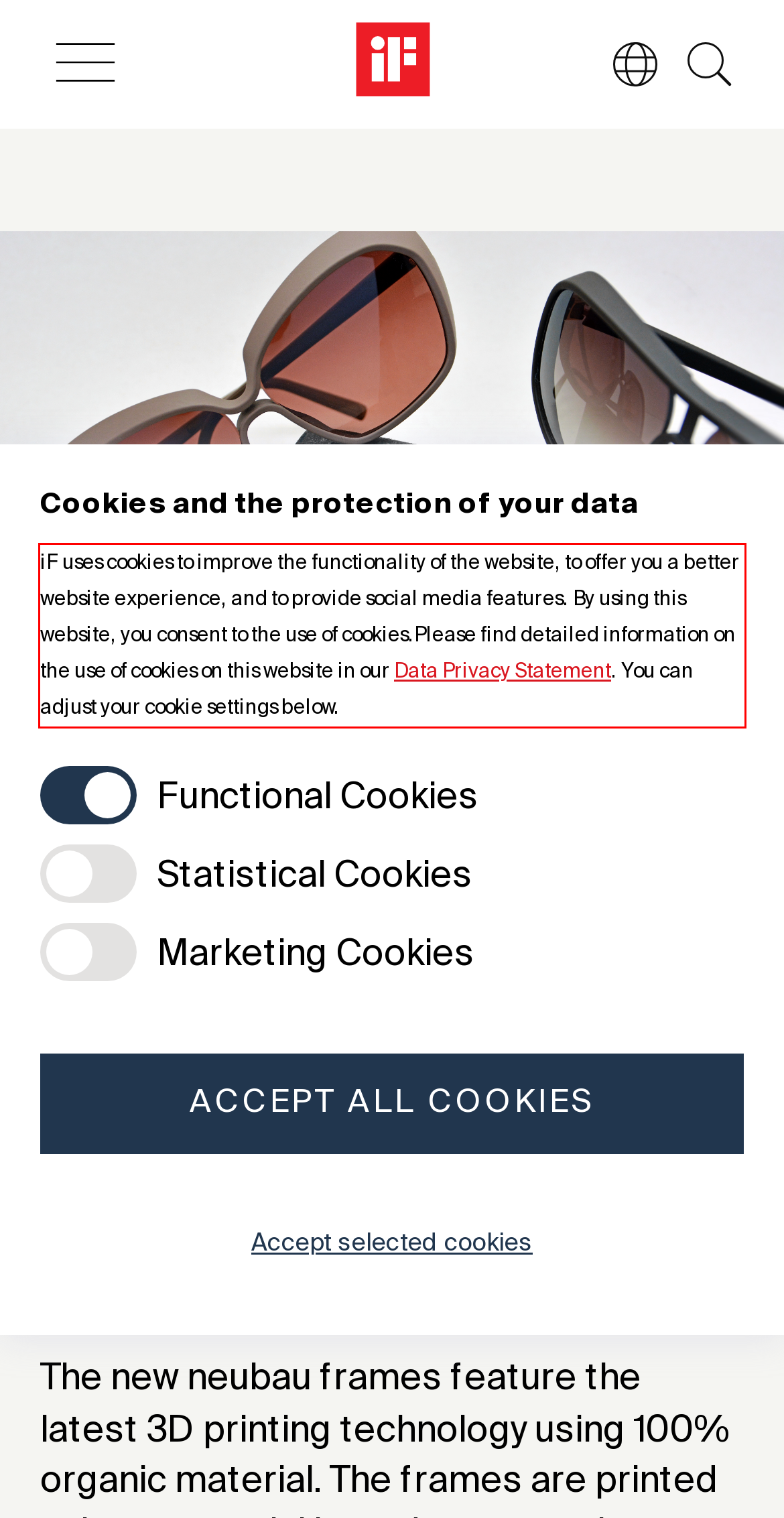Please perform OCR on the UI element surrounded by the red bounding box in the given webpage screenshot and extract its text content.

iF uses cookies to improve the functionality of the website, to offer you a better website experience, and to provide social media features. By using this website, you consent to the use of cookies.Please find detailed information on the use of cookies on this website in our Data Privacy Statement. You can adjust your cookie settings below.